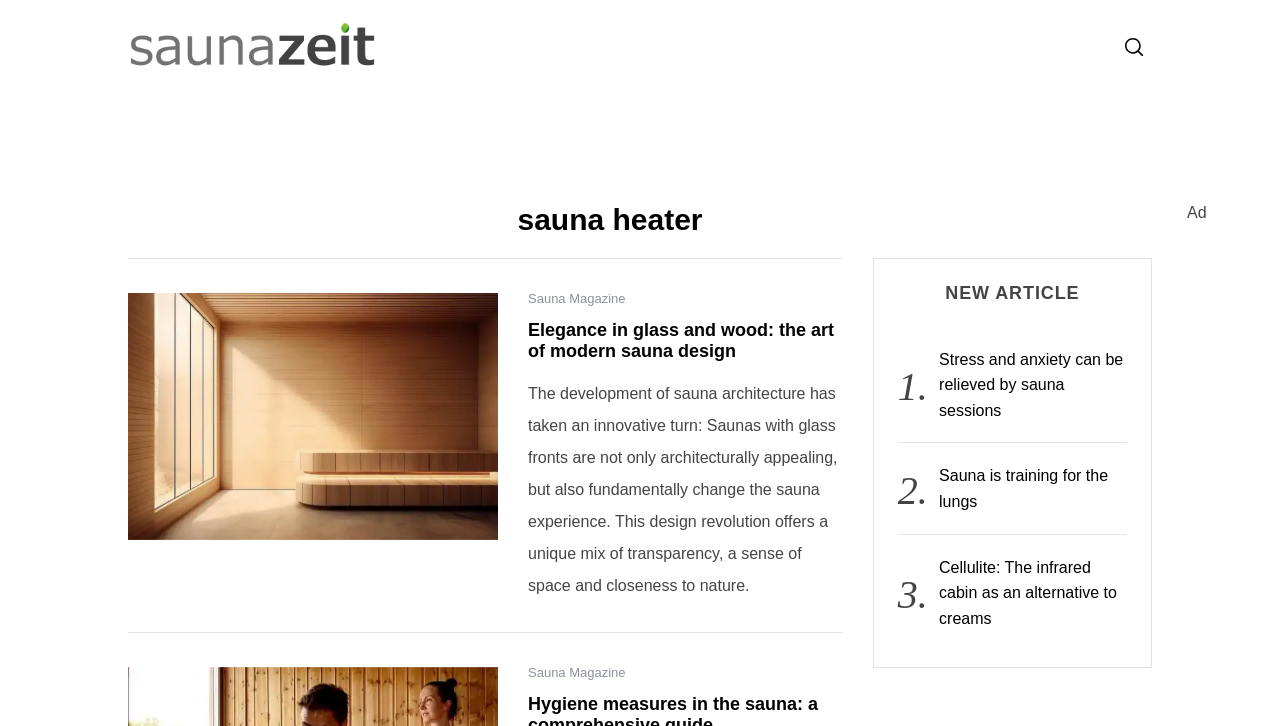What is the main topic of this webpage?
Answer the question based on the image using a single word or a brief phrase.

Sauna